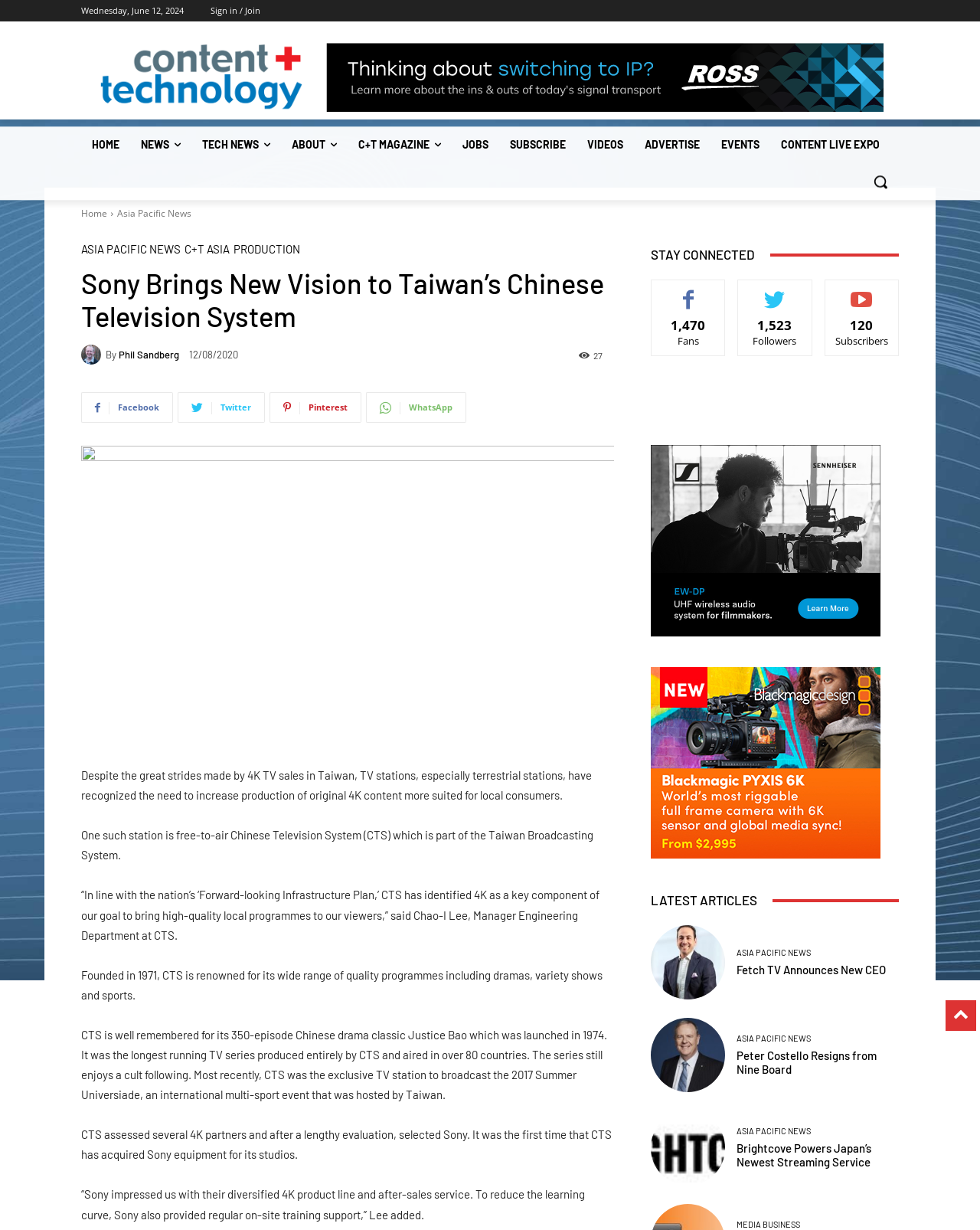What is the name of the TV station mentioned in the article?
Examine the image and give a concise answer in one word or a short phrase.

Chinese Television System (CTS)